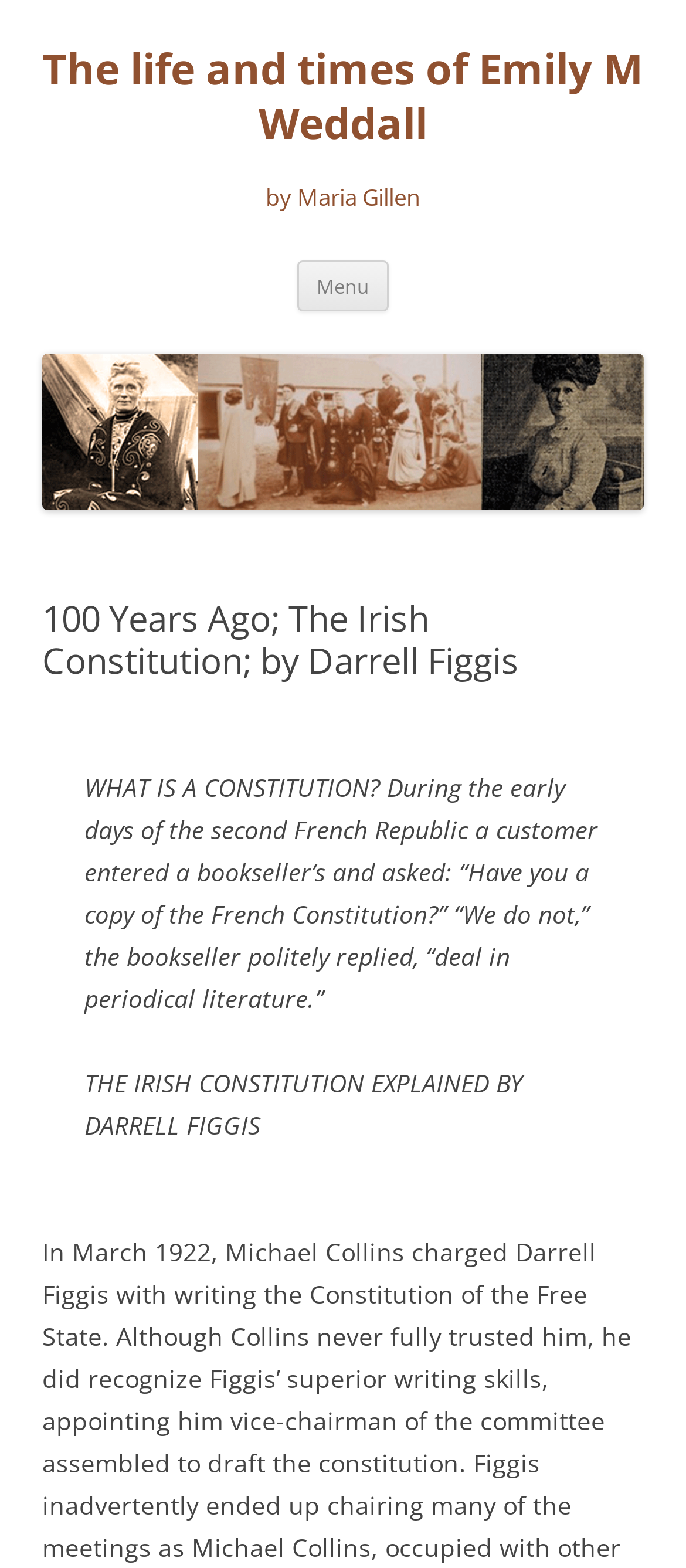Answer the question with a single word or phrase: 
How many headings are there on the webpage?

3